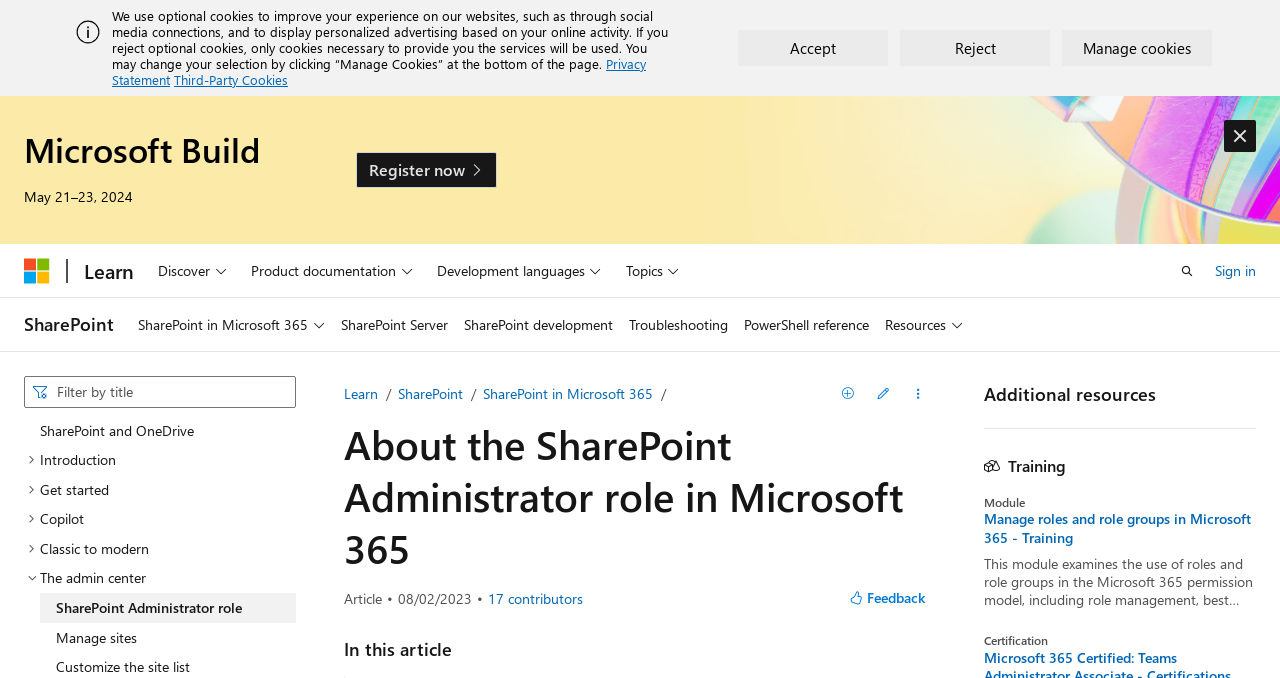Provide an in-depth caption for the webpage.

This webpage is about the SharePoint Administrator role in Microsoft 365. At the top, there is a banner with a cookie policy notification, which includes an image, a description of the cookie policy, and buttons to accept, reject, or manage cookies. Below the banner, there is a heading "Microsoft Build" with a date "May 21-23, 2024" and a "Register now" link.

On the top-left corner, there is a navigation menu with links to "Microsoft", "Learn", and "SharePoint". Next to it, there is a search bar with a combobox and a list of search suggestions. Below the search bar, there is a navigation menu with links to "SharePoint in Microsoft 365", "SharePoint Server", "SharePoint development", "Troubleshooting", and "PowerShell reference".

The main content of the webpage is divided into sections. The first section has a heading "About the SharePoint Administrator role in Microsoft 365" and a brief description of the article. Below it, there is information about the article, including the review date and a list of contributors.

The next section is titled "In this article" and appears to be a table of contents. Following it, there is a section titled "Additional resources" with a separator line and a list of training modules, including a link to a training module on managing roles and role groups in Microsoft 365.

Throughout the webpage, there are various buttons and links, such as "Edit", "More actions", "View all contributors", and "Feedback", which allow users to interact with the content.